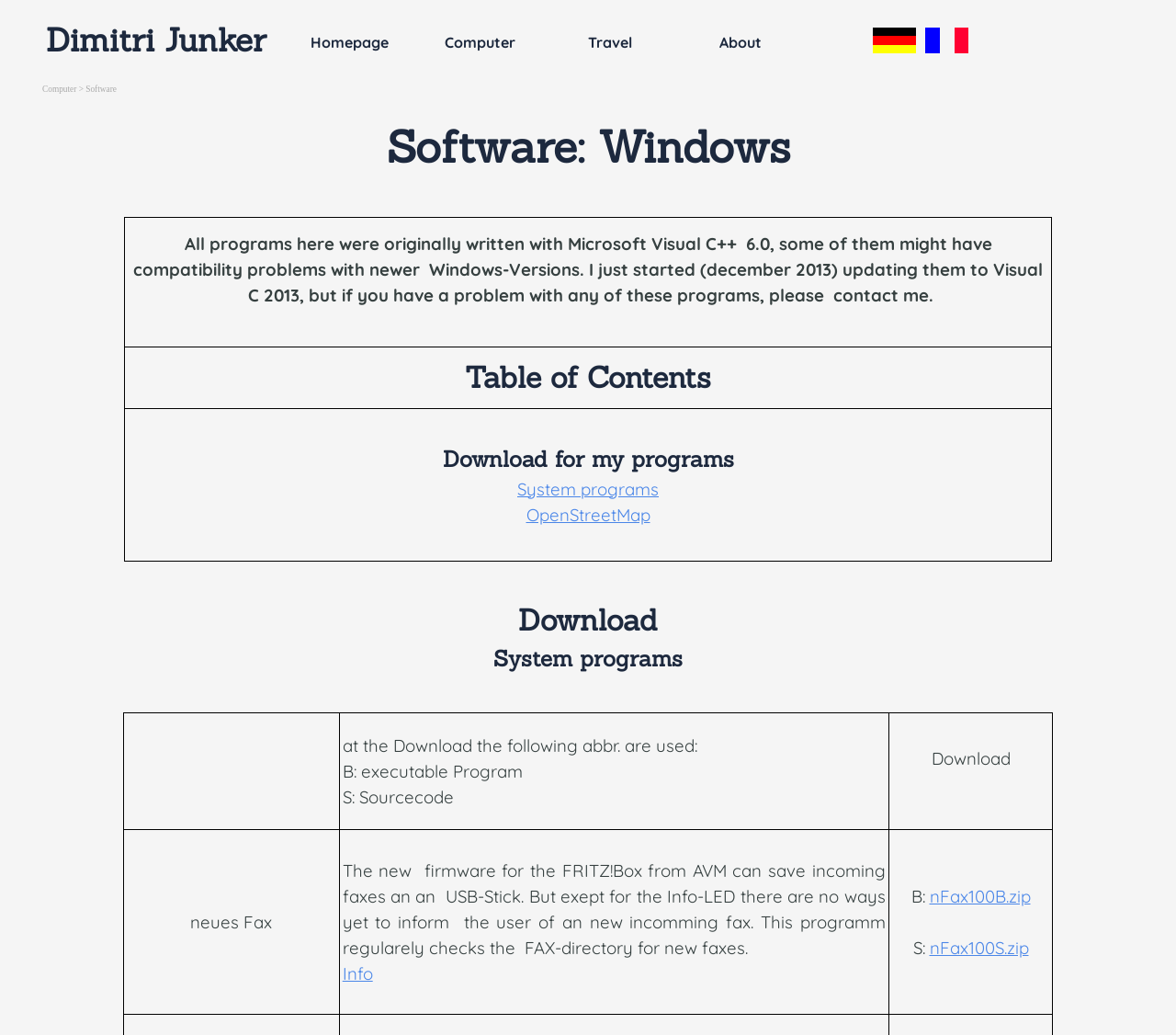What is the name of the person associated with this webpage?
Please provide a single word or phrase as the answer based on the screenshot.

Dimitri Junker